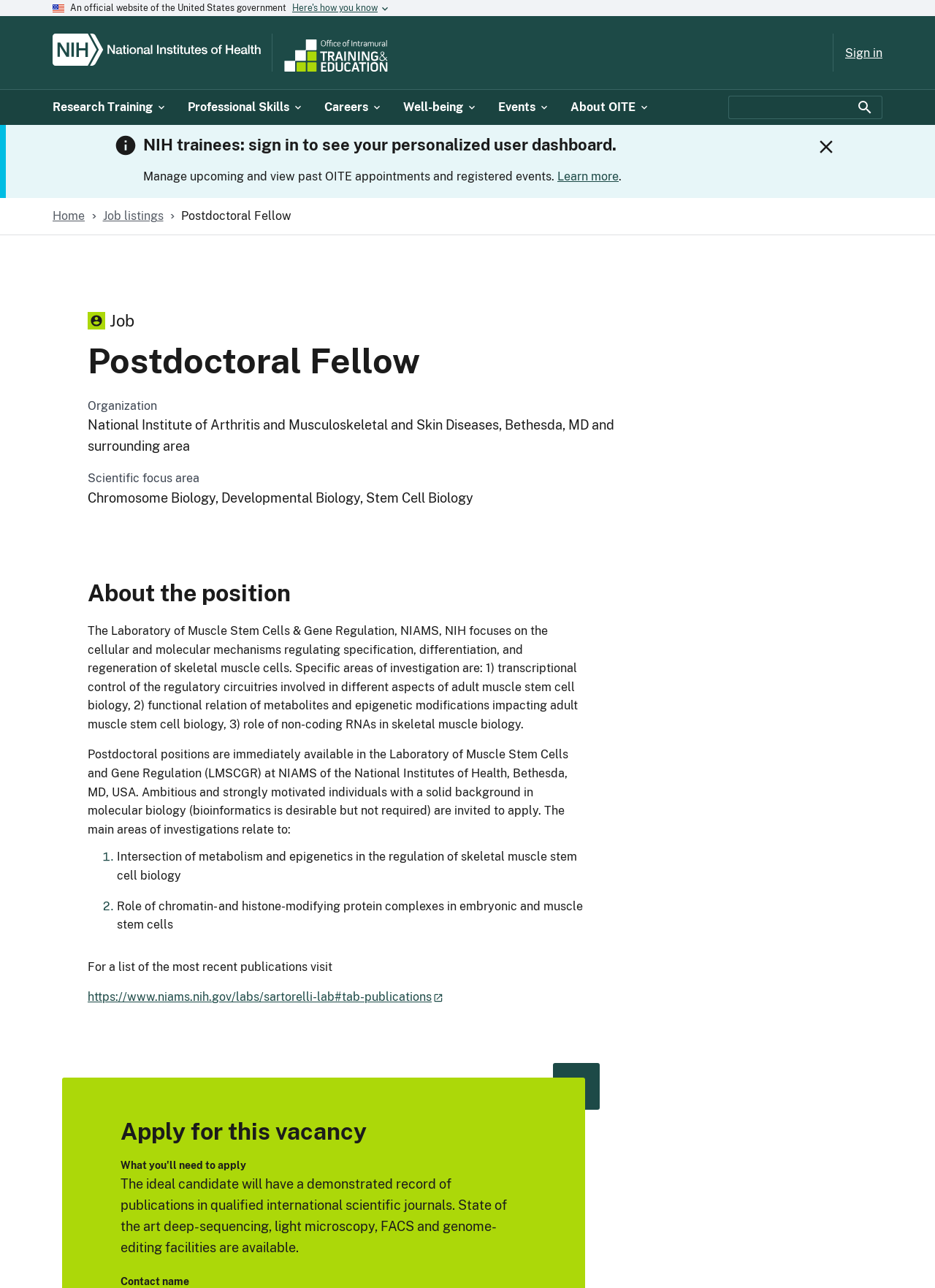Provide a one-word or short-phrase response to the question:
What is the focus area of the laboratory?

Chromosome Biology, Developmental Biology, Stem Cell Biology